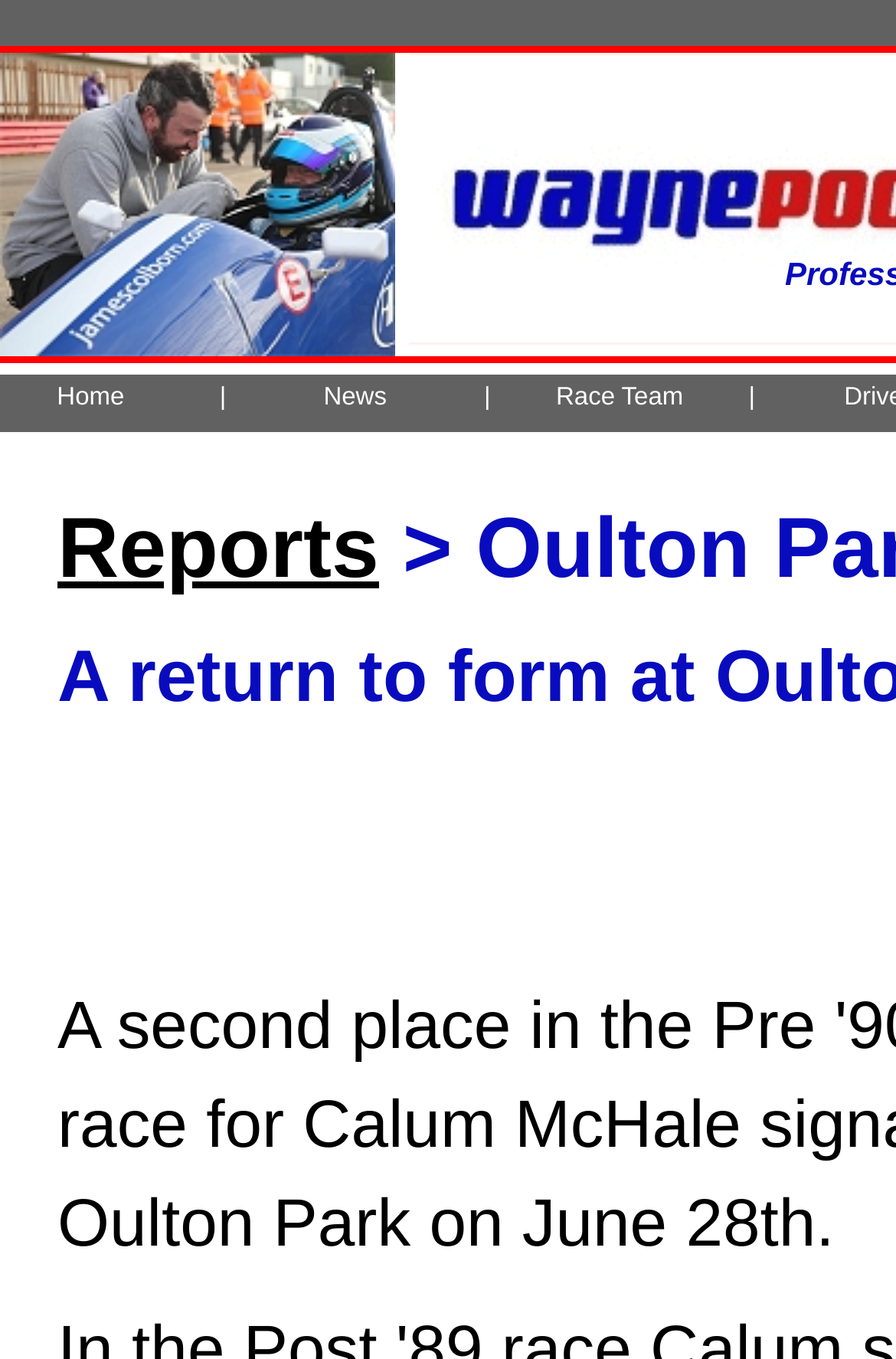What is the last navigation item?
Using the image, answer in one word or phrase.

Reports